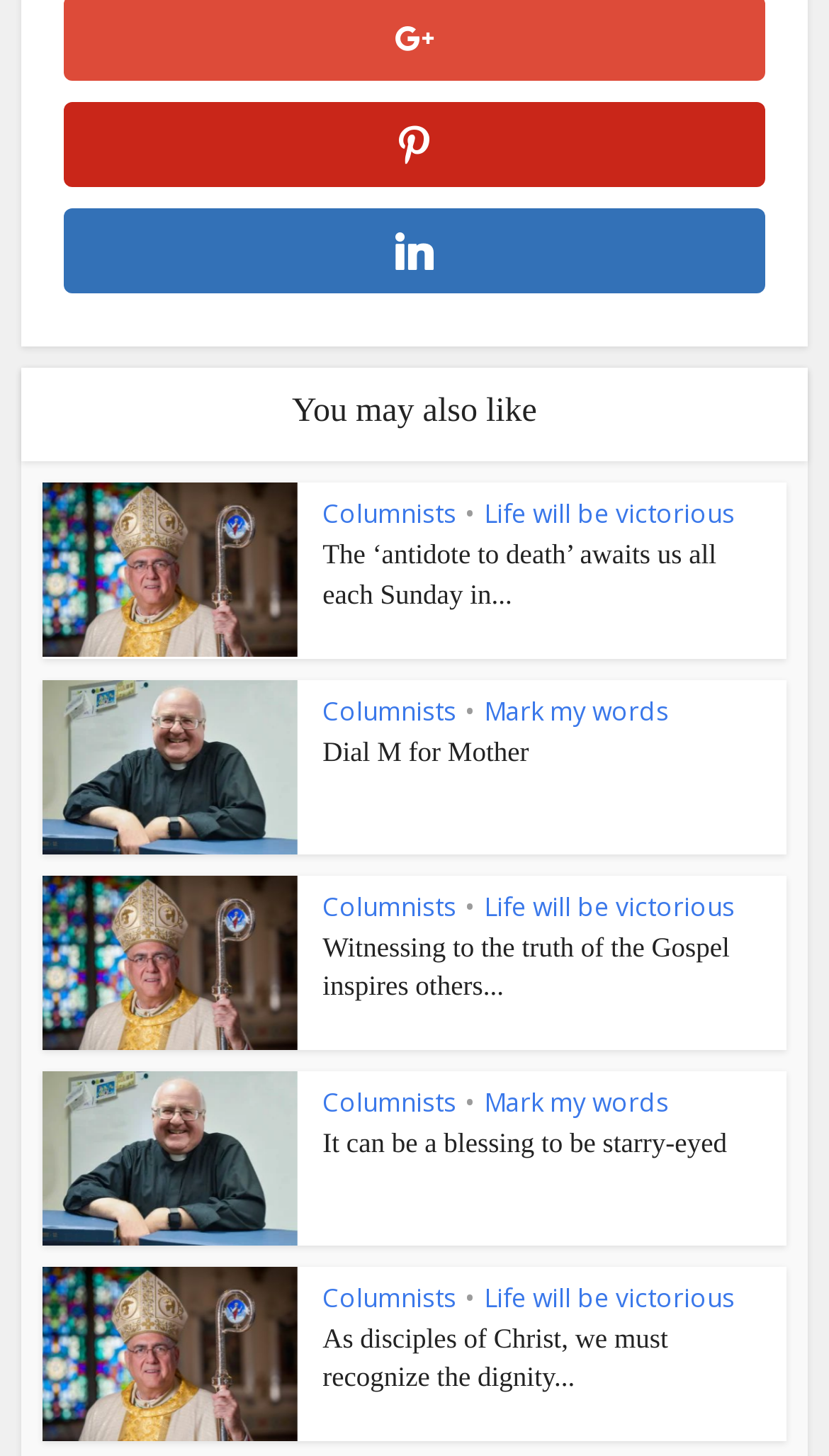Please provide the bounding box coordinates for the element that needs to be clicked to perform the following instruction: "Explore 'Dial M for Mother'". The coordinates should be given as four float numbers between 0 and 1, i.e., [left, top, right, bottom].

[0.389, 0.503, 0.924, 0.53]